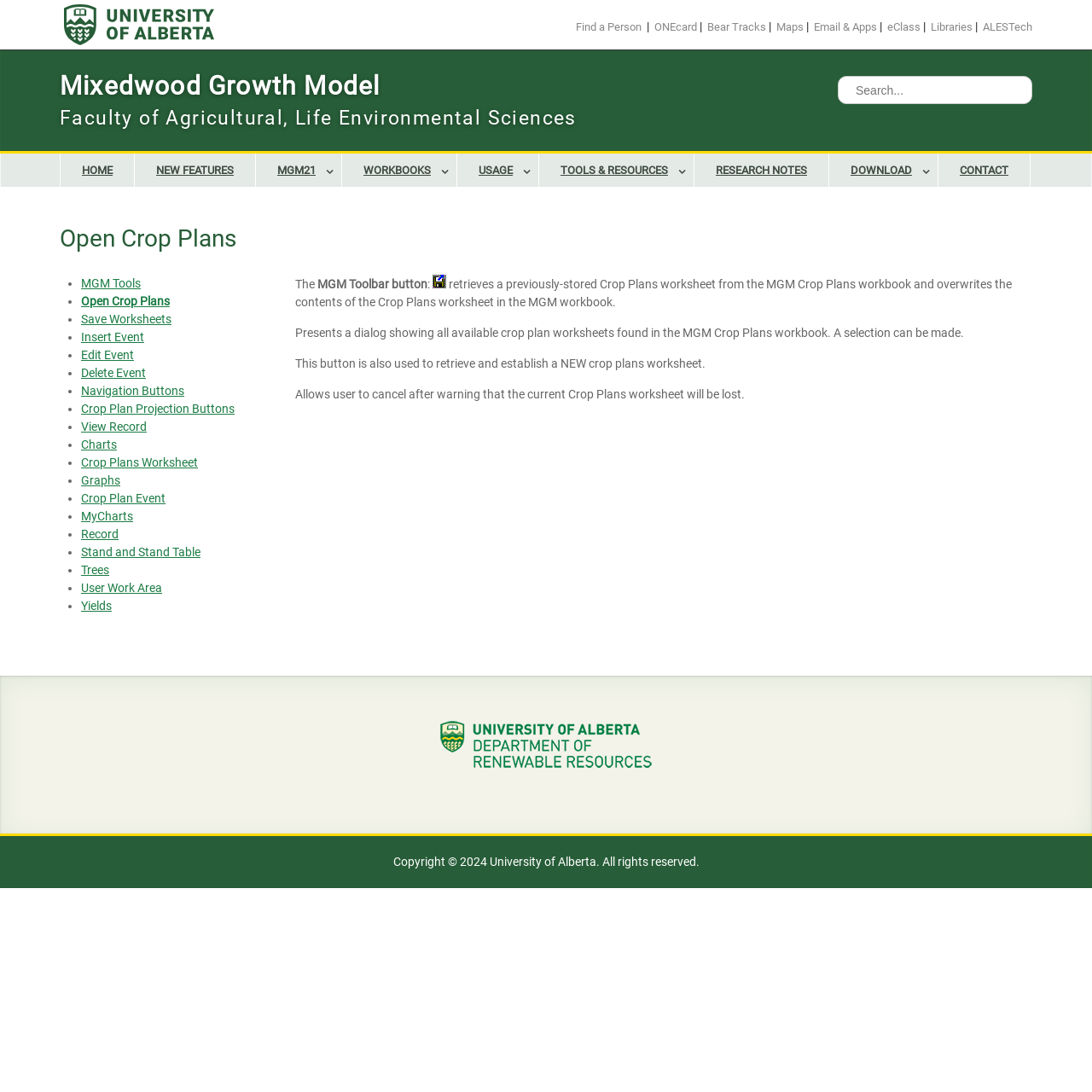Show me the bounding box coordinates of the clickable region to achieve the task as per the instruction: "Search for something".

[0.767, 0.07, 0.945, 0.095]